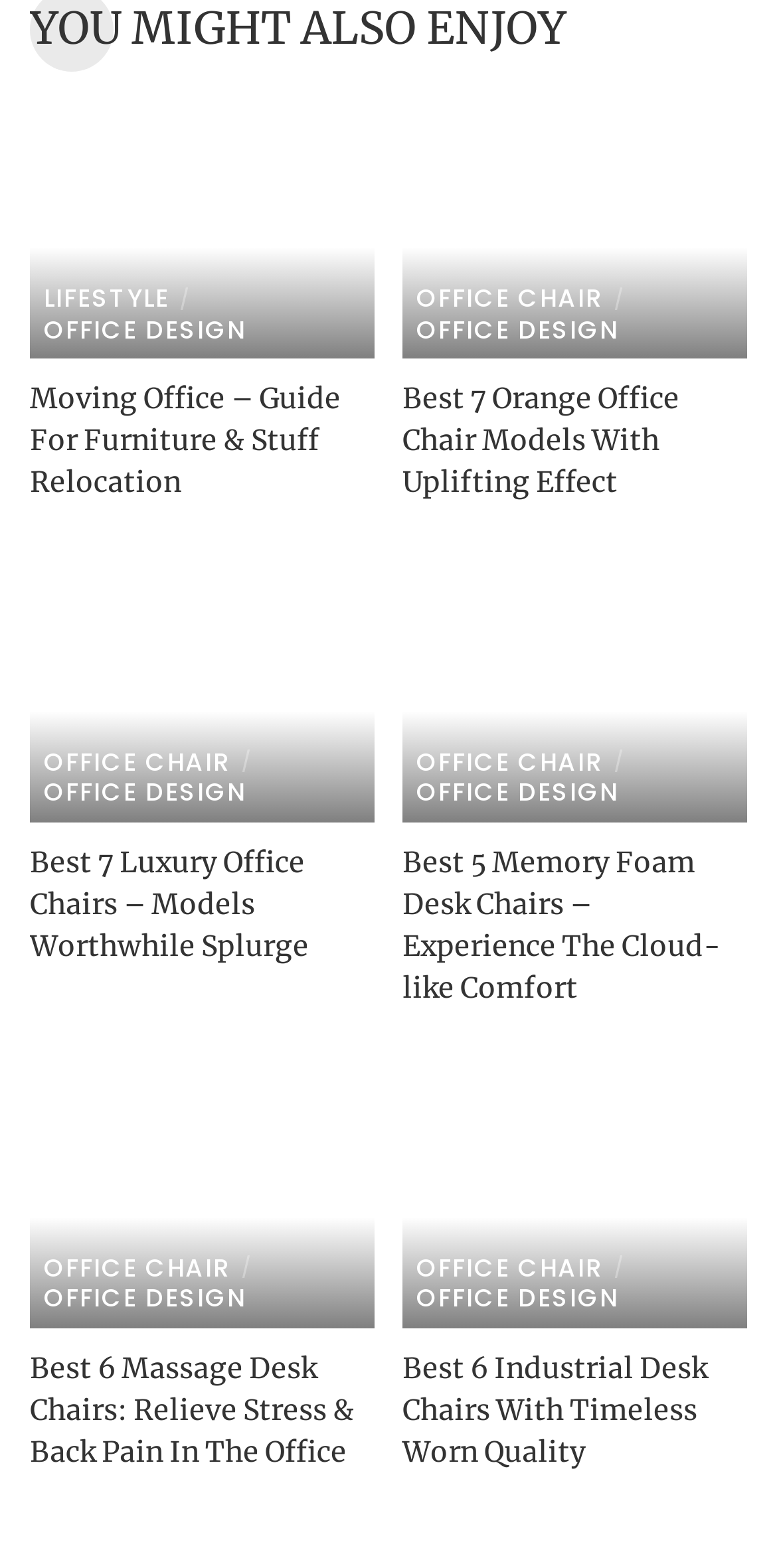Determine the bounding box coordinates of the region I should click to achieve the following instruction: "view the best 7 orange office chair models". Ensure the bounding box coordinates are four float numbers between 0 and 1, i.e., [left, top, right, bottom].

[0.518, 0.241, 0.962, 0.321]